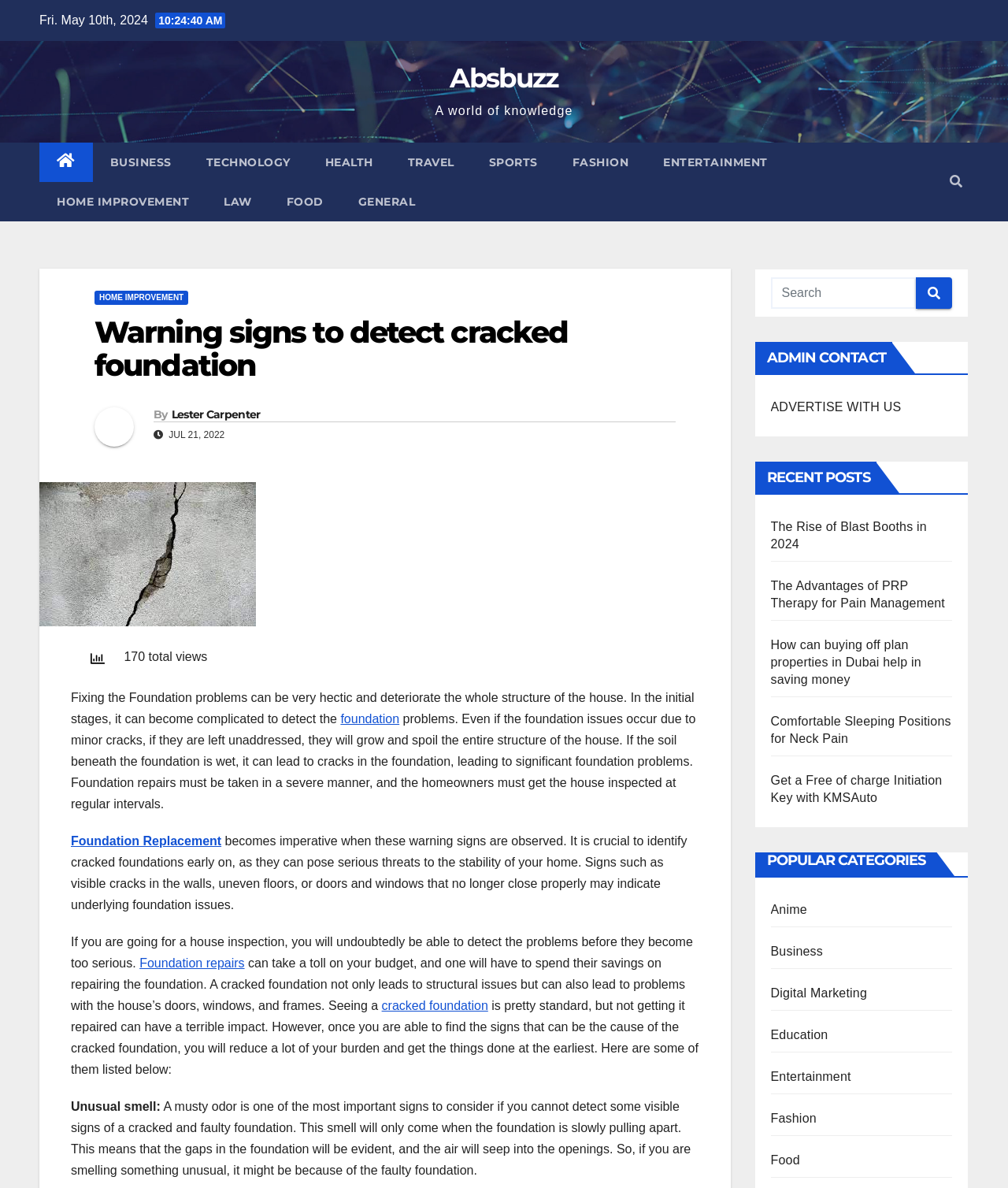Determine the bounding box coordinates of the clickable region to follow the instruction: "Search for something".

[0.764, 0.234, 0.945, 0.26]